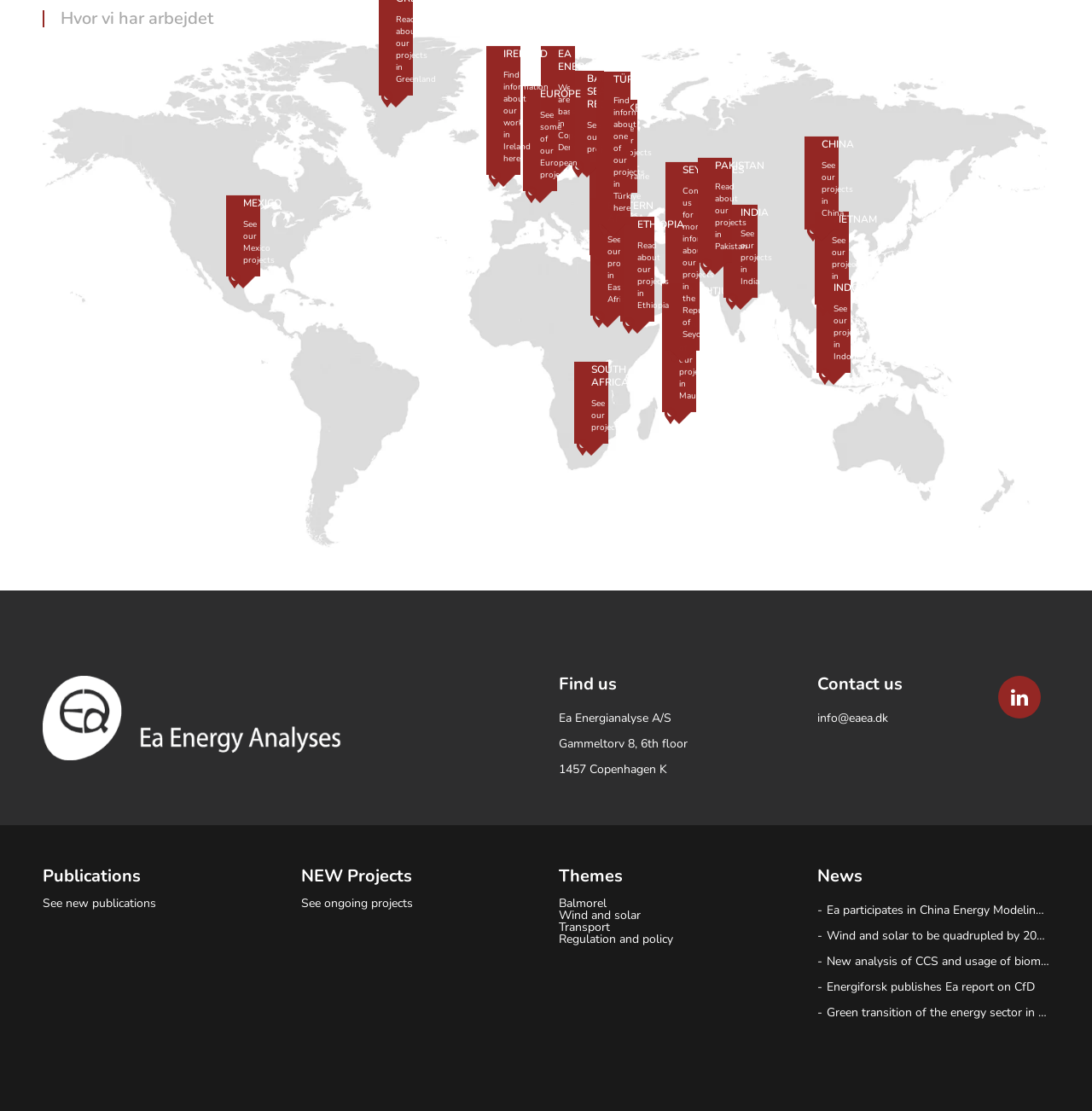Provide a short, one-word or phrase answer to the question below:
Where is the company based?

Copenhagen, Denmark